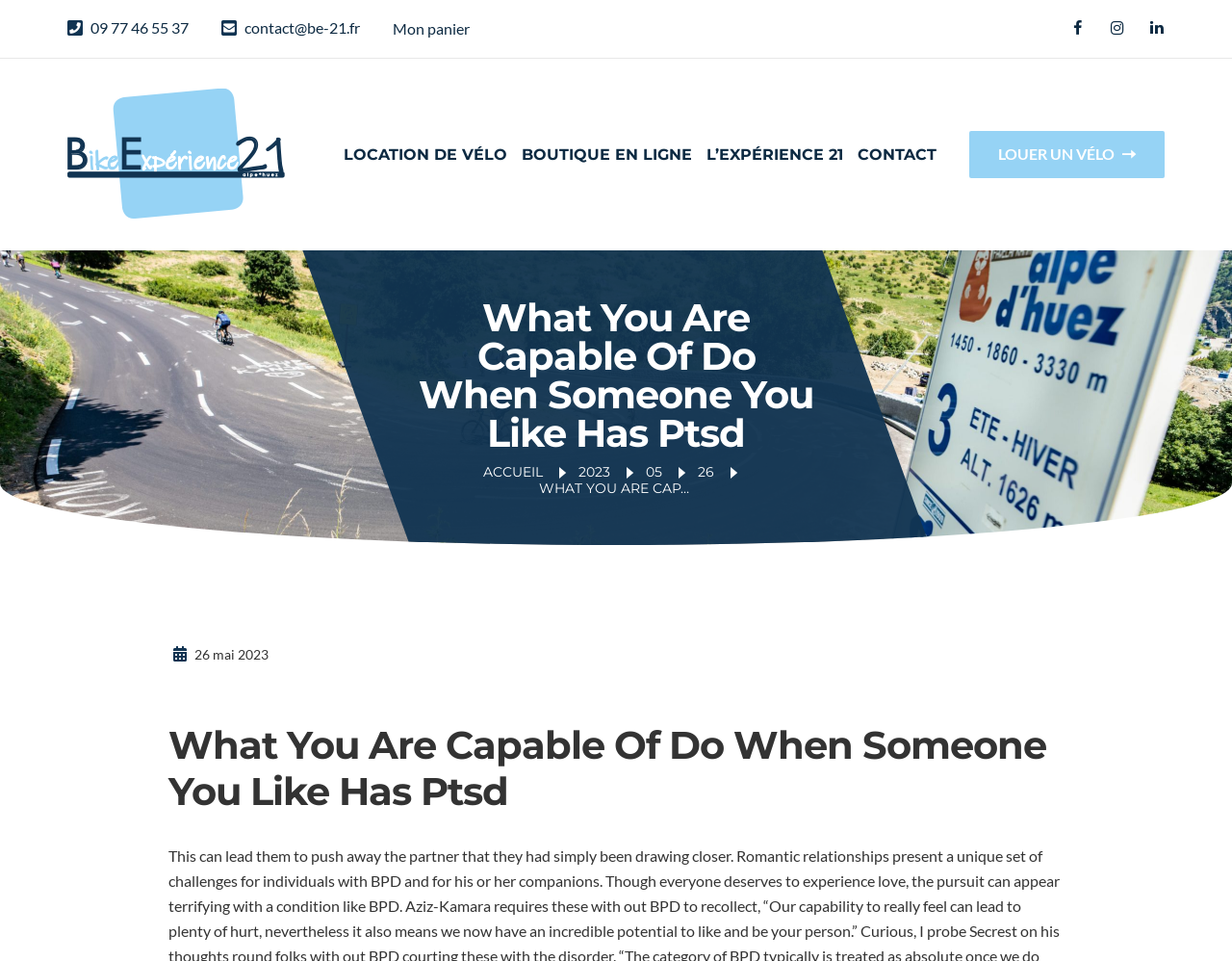Please provide the main heading of the webpage content.

What You Are Capable Of Do When Someone You Like Has Ptsd